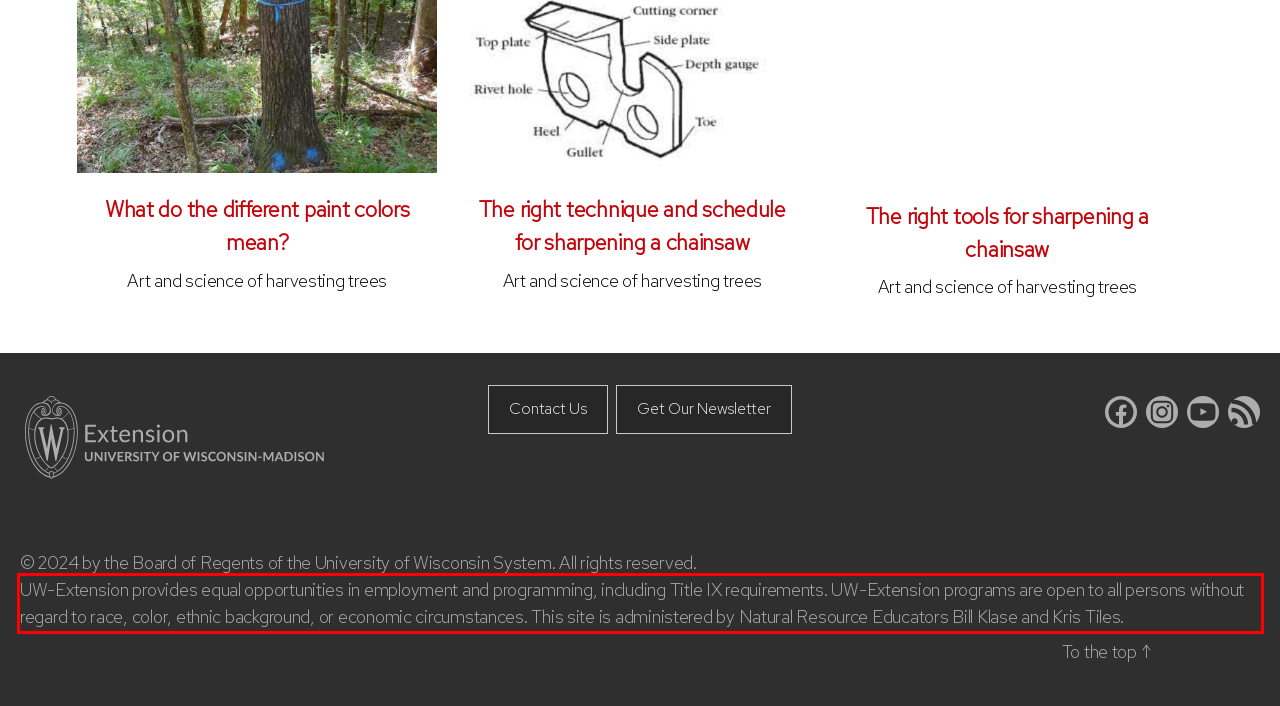Identify the red bounding box in the webpage screenshot and perform OCR to generate the text content enclosed.

UW-Extension provides equal opportunities in employment and programming, including Title IX requirements. UW-Extension programs are open to all persons without regard to race, color, ethnic background, or economic circumstances. This site is administered by Natural Resource Educators Bill Klase and Kris Tiles.